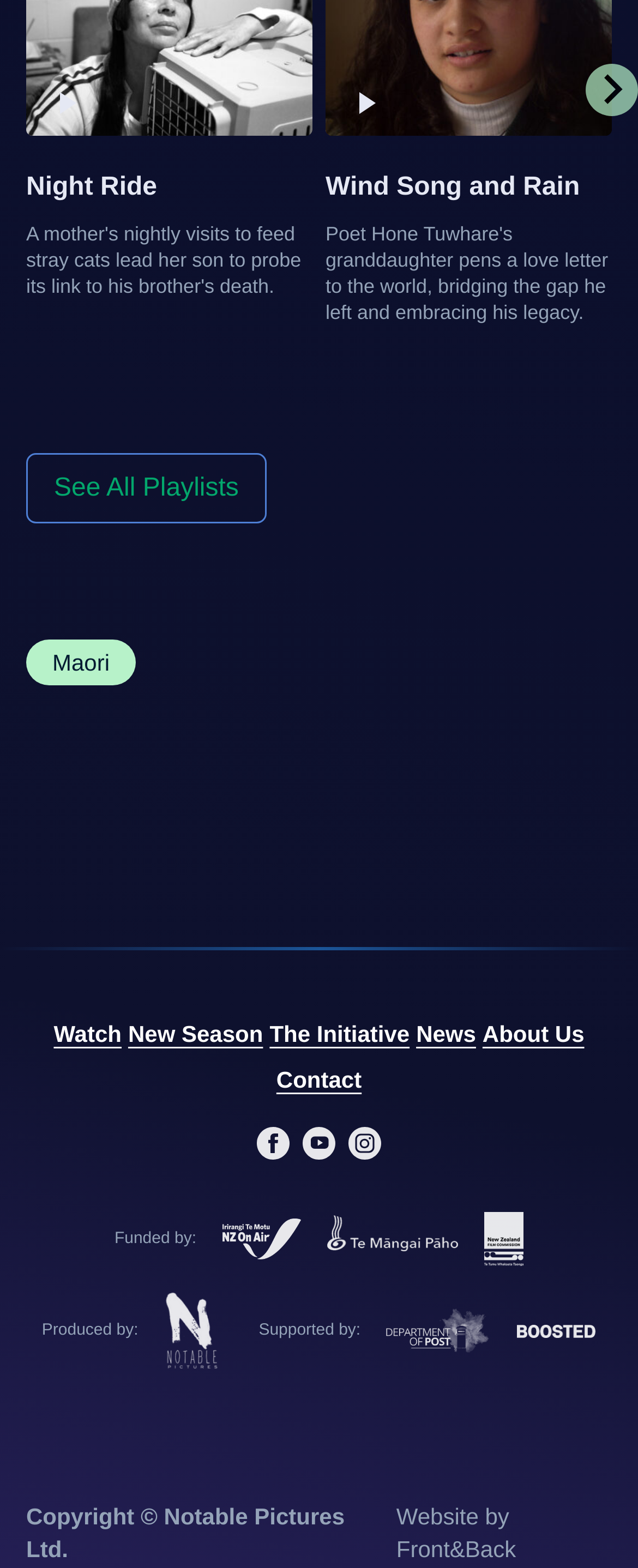Please give a succinct answer to the question in one word or phrase:
What is the name of the first playlist?

Night Ride